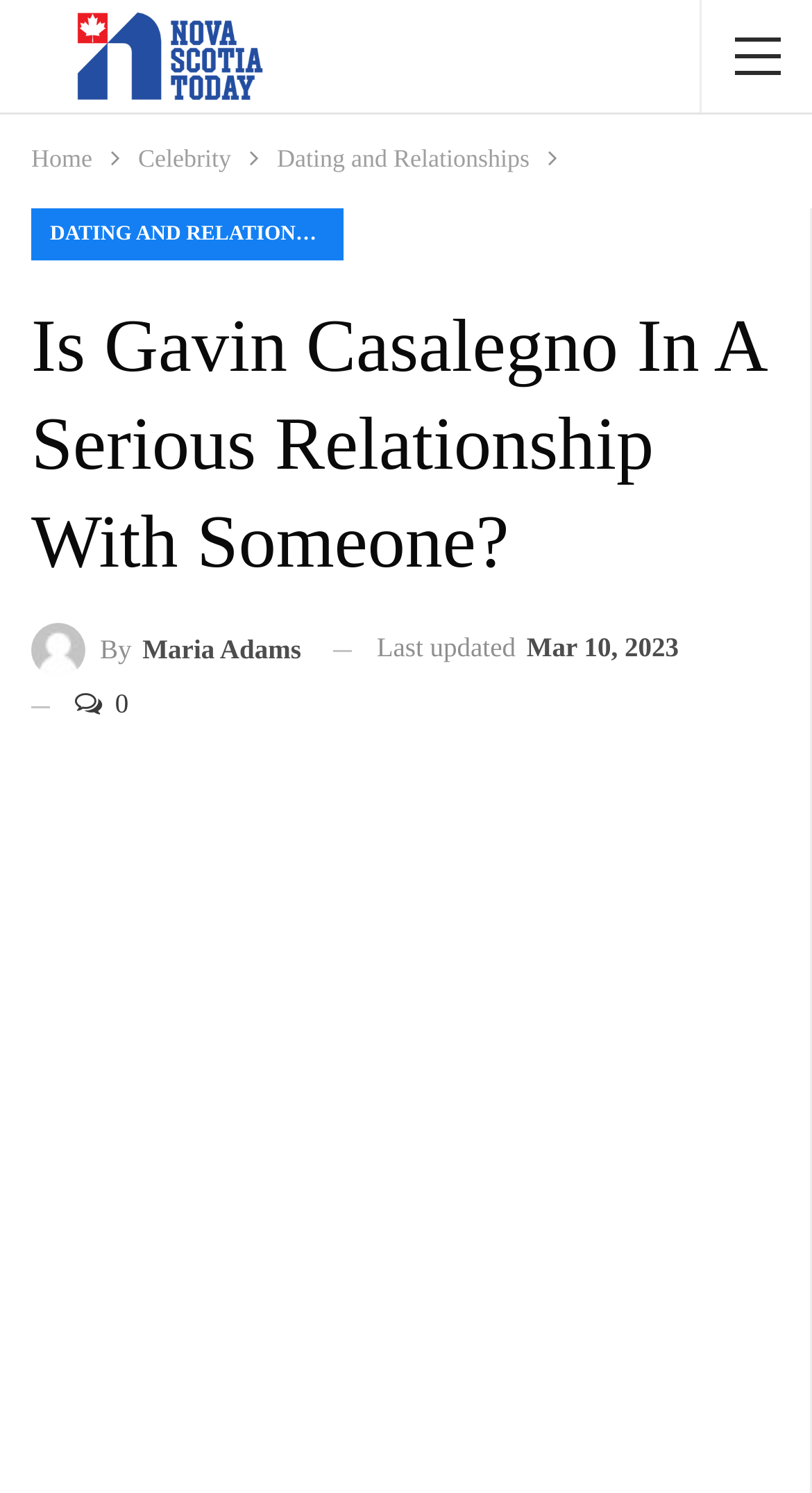Determine the bounding box coordinates of the UI element described by: "Home".

[0.038, 0.091, 0.114, 0.121]